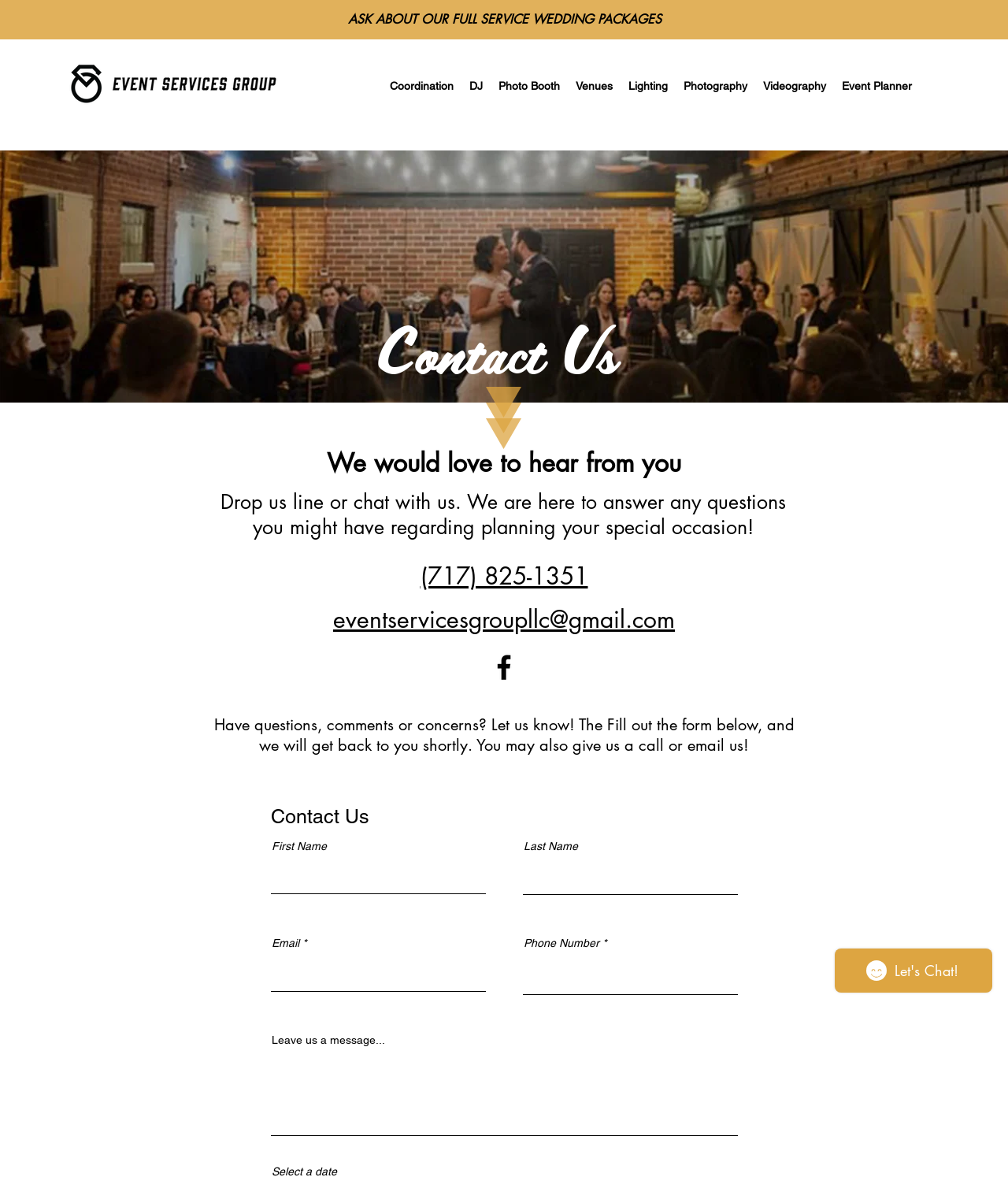Identify the bounding box of the UI element described as follows: "name="last-name" placeholder=""". Provide the coordinates as four float numbers in the range of 0 to 1 [left, top, right, bottom].

[0.519, 0.727, 0.732, 0.753]